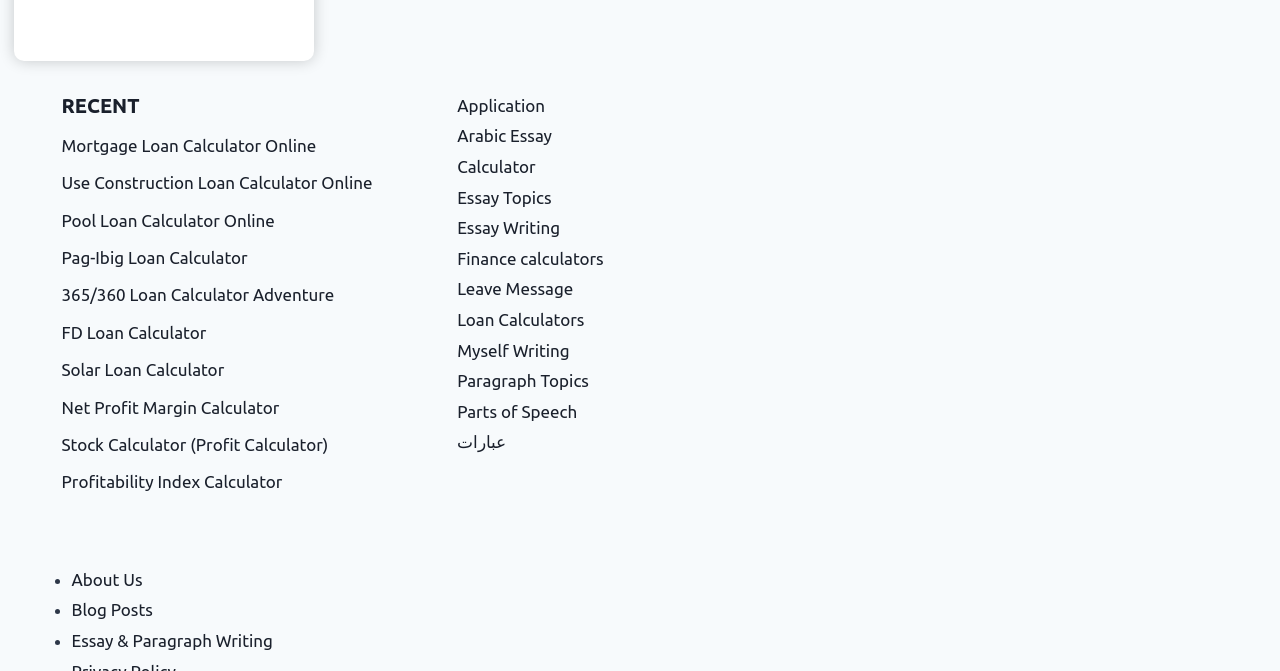Respond with a single word or phrase to the following question: How many list markers are there?

3